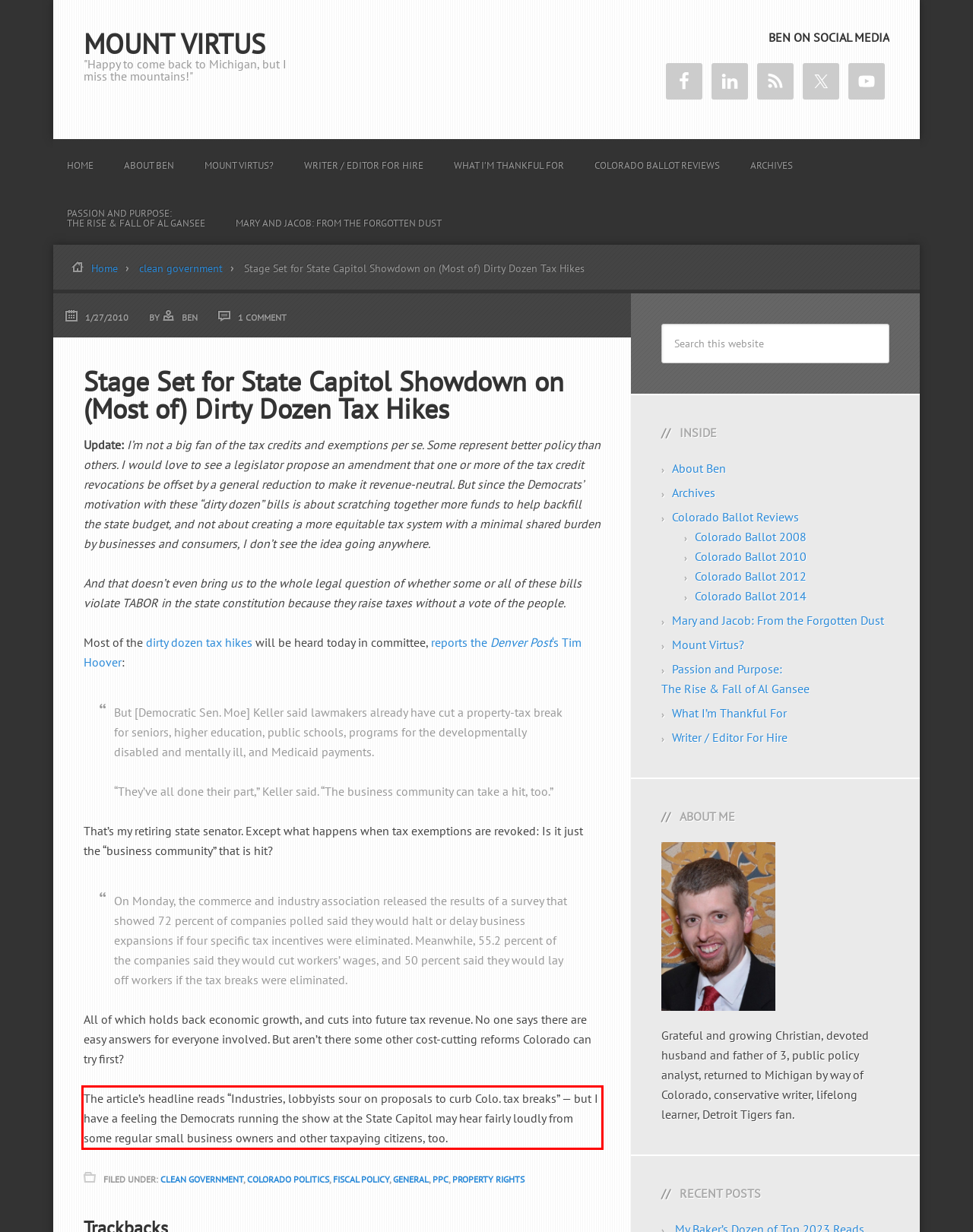In the screenshot of the webpage, find the red bounding box and perform OCR to obtain the text content restricted within this red bounding box.

The article’s headline reads “Industries, lobbyists sour on proposals to curb Colo. tax breaks” — but I have a feeling the Democrats running the show at the State Capitol may hear fairly loudly from some regular small business owners and other taxpaying citizens, too.